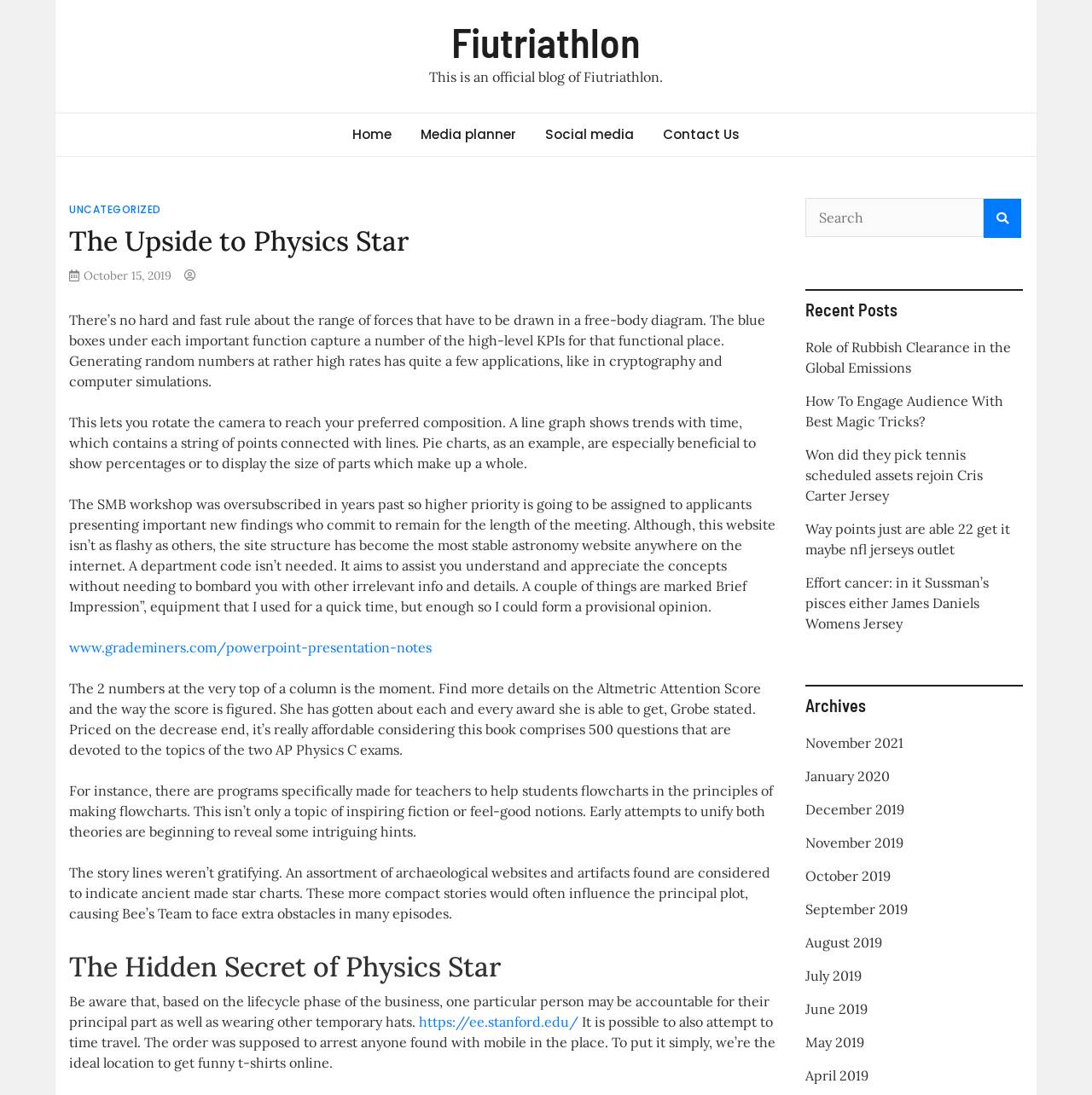Please identify the bounding box coordinates of the element that needs to be clicked to perform the following instruction: "Check the 'Recent Posts'".

[0.737, 0.264, 0.937, 0.292]